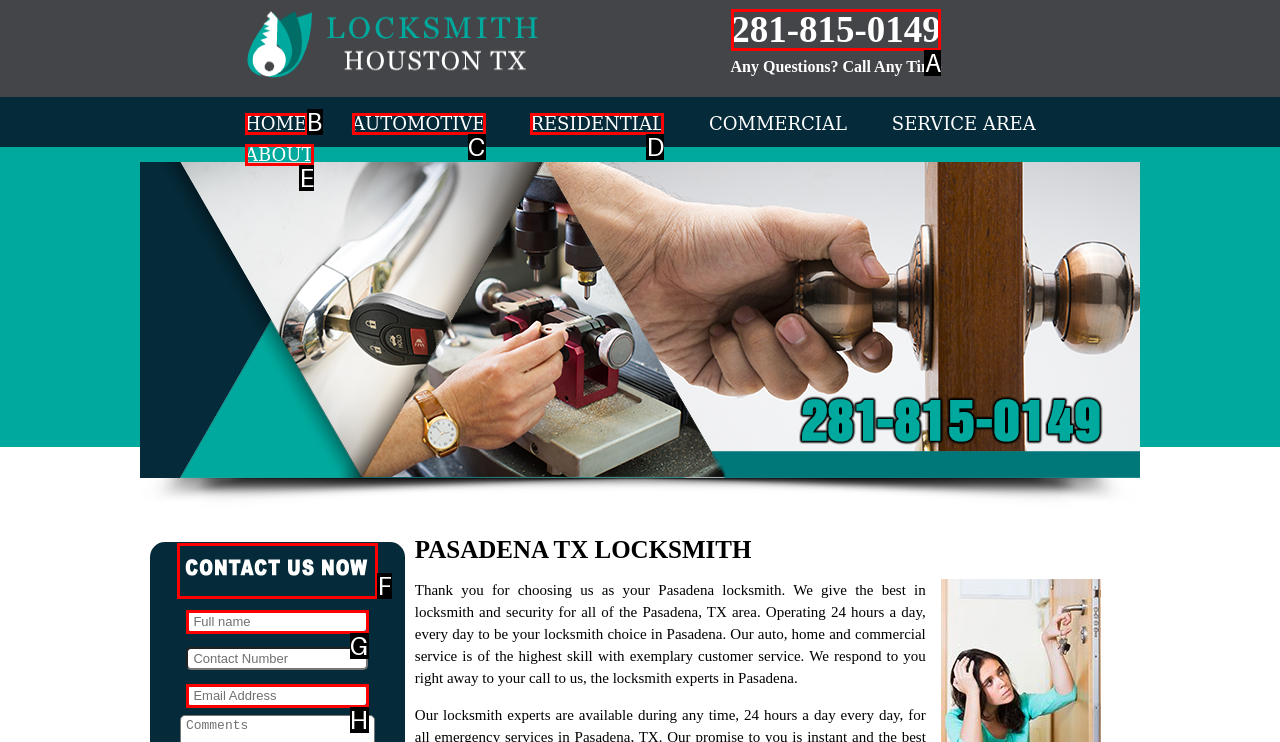Identify the appropriate lettered option to execute the following task: contact the school
Respond with the letter of the selected choice.

None